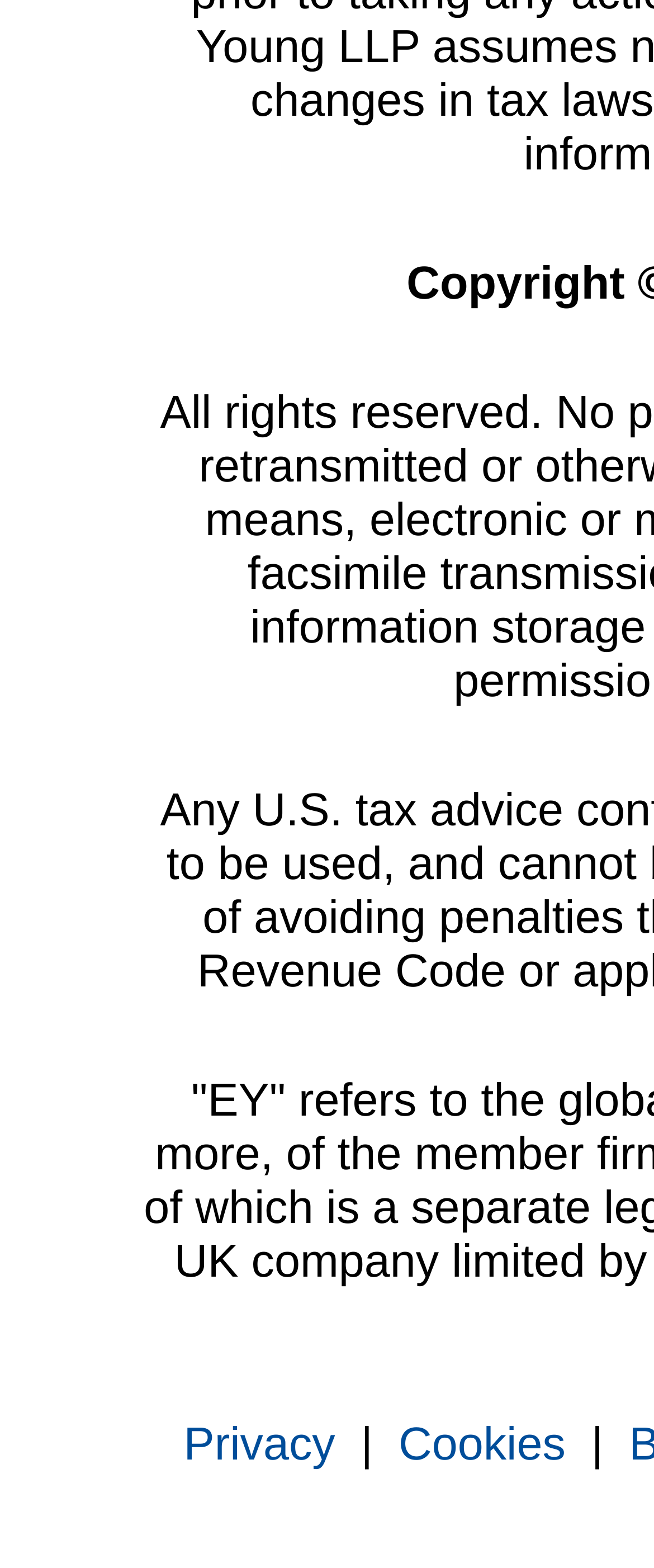Using the provided description: "Cookies", find the bounding box coordinates of the corresponding UI element. The output should be four float numbers between 0 and 1, in the format [left, top, right, bottom].

[0.609, 0.904, 0.865, 0.937]